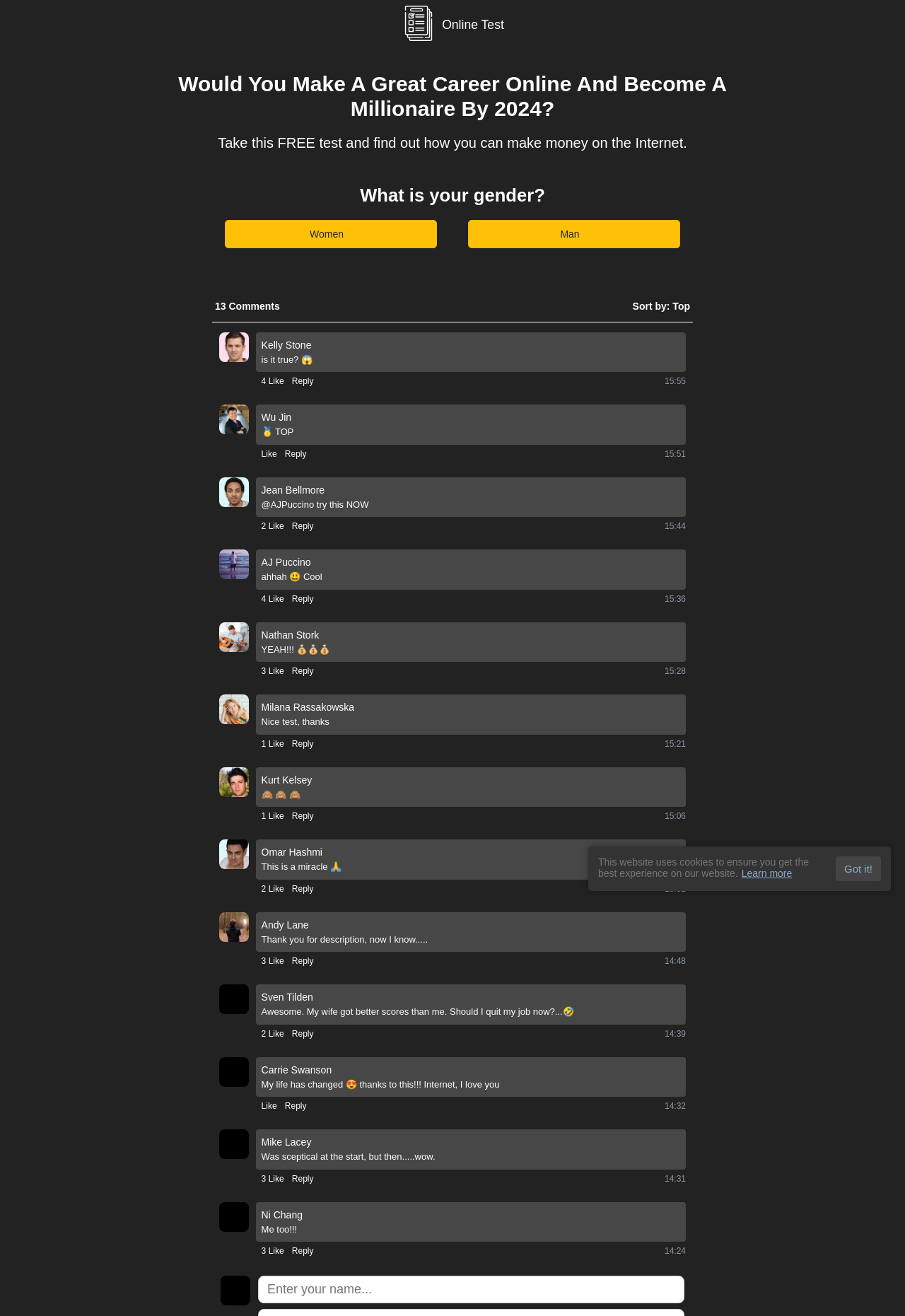What is the purpose of the 'Got it!' button?
Please answer the question with a detailed and comprehensive explanation.

The 'Got it!' button is used to accept the cookies policy on the website, which is a common practice on many websites to ensure a better user experience.